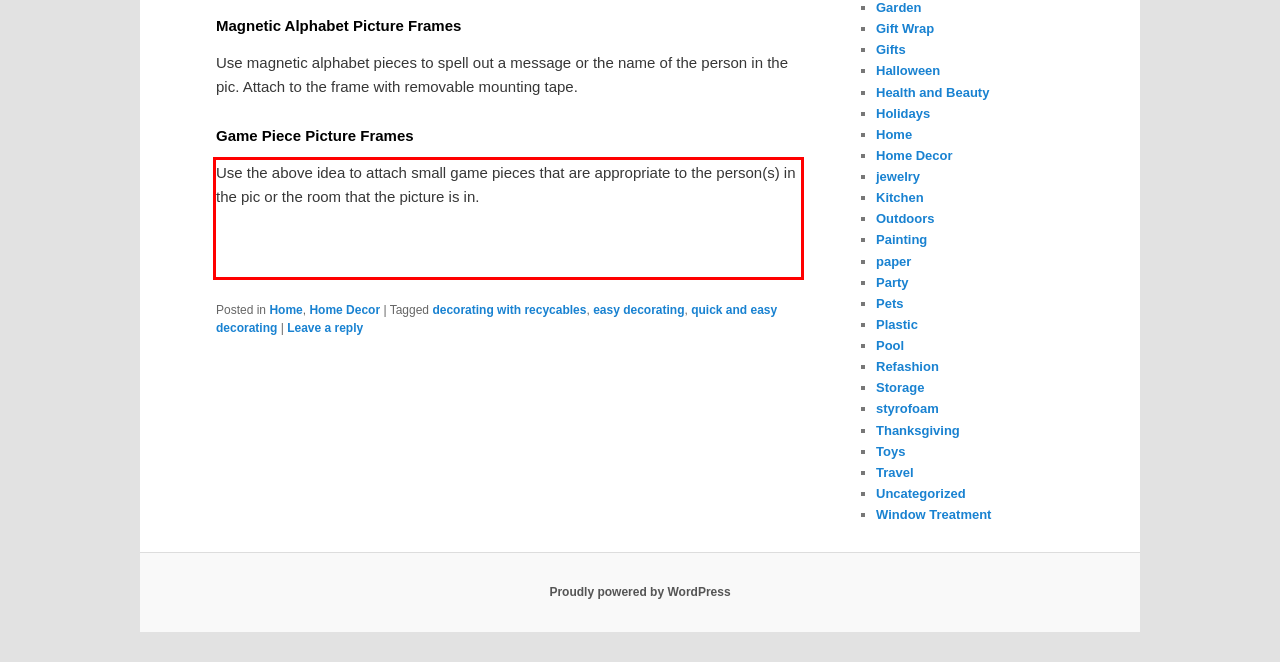You are provided with a webpage screenshot that includes a red rectangle bounding box. Extract the text content from within the bounding box using OCR.

Use the above idea to attach small game pieces that are appropriate to the person(s) in the pic or the room that the picture is in.